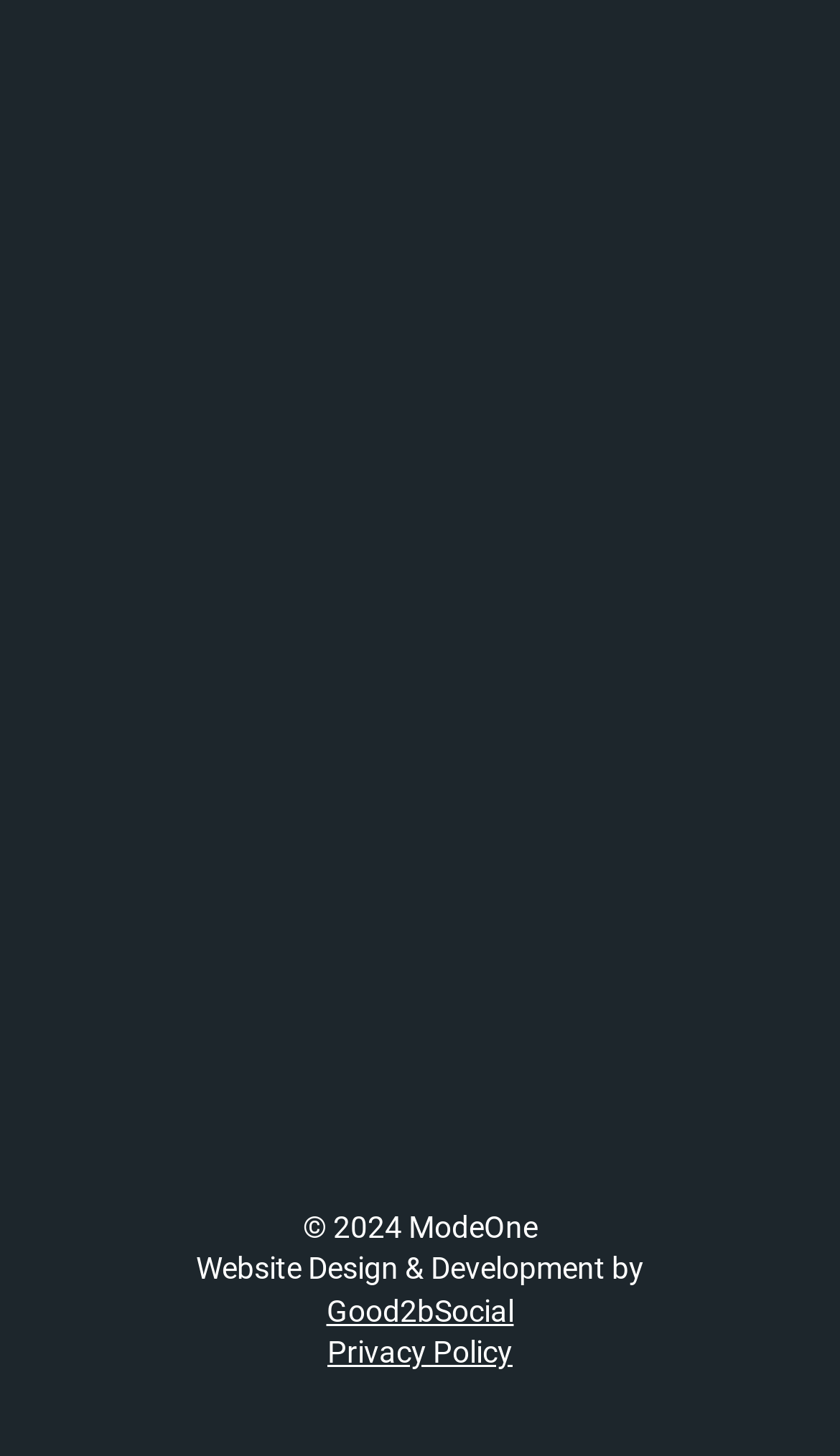Please specify the bounding box coordinates of the clickable region to carry out the following instruction: "Click reload". The coordinates should be four float numbers between 0 and 1, in the format [left, top, right, bottom].

[0.179, 0.634, 0.336, 0.669]